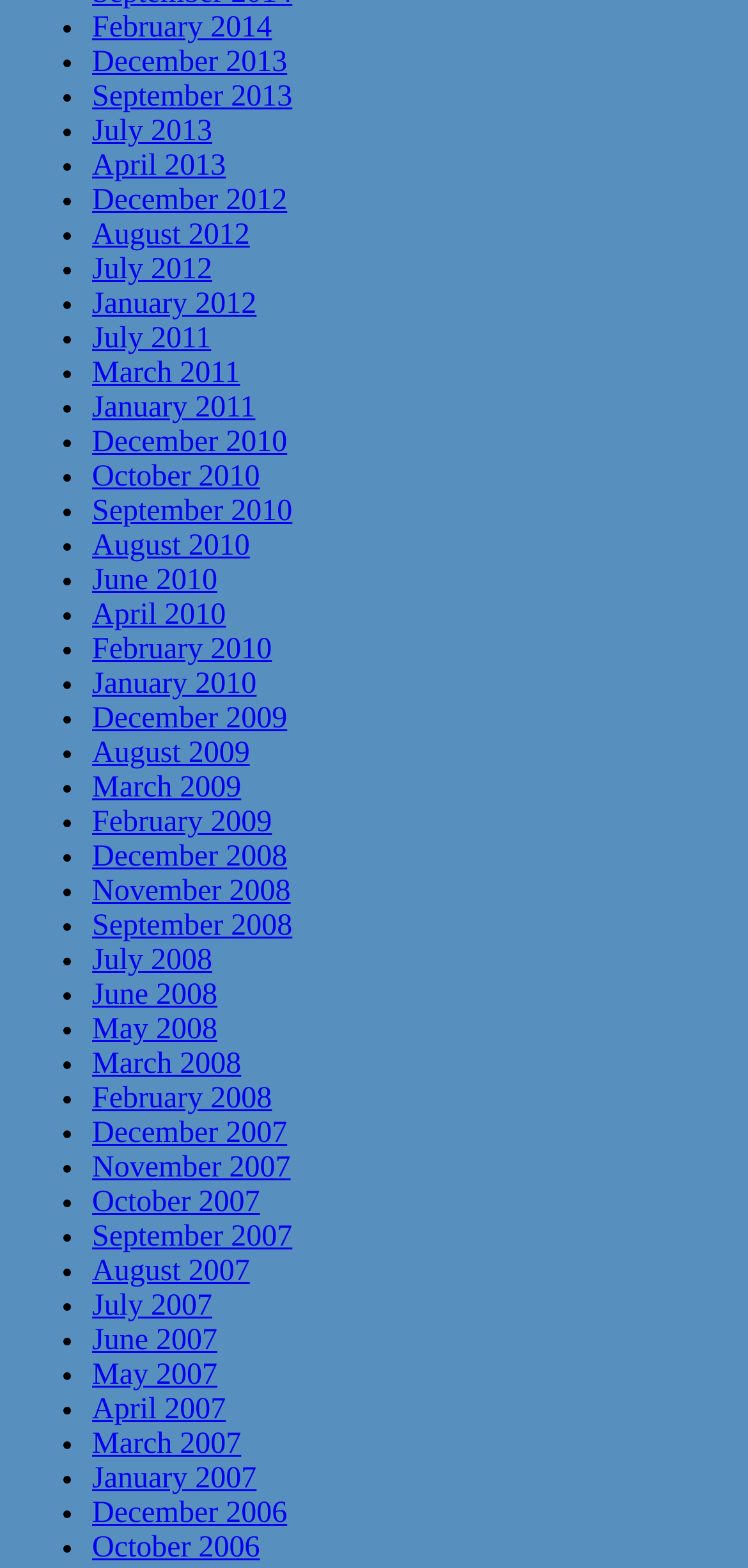What is the earliest date in the list?
Look at the image and respond to the question as thoroughly as possible.

I scanned the list of links and found the earliest date to be December 2007, which is the last link in the list.